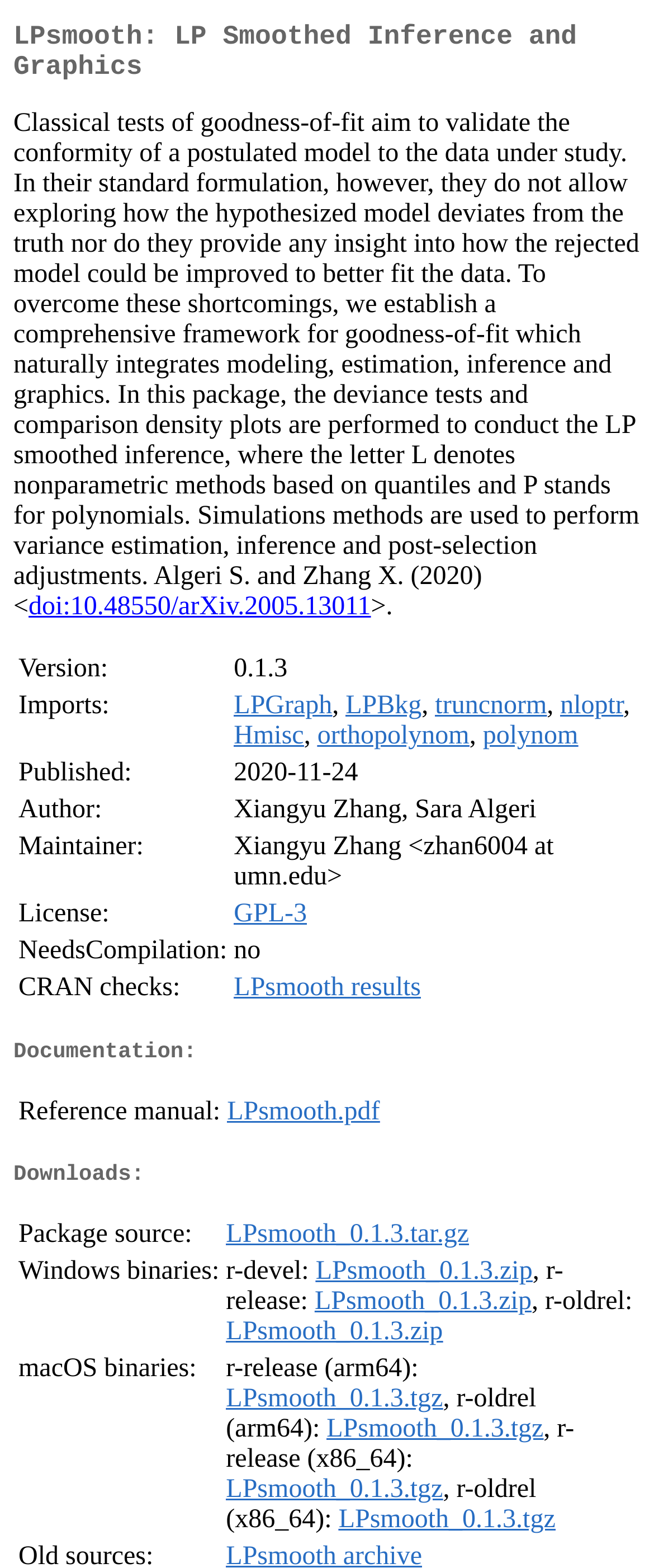Please determine the bounding box coordinates of the area that needs to be clicked to complete this task: 'View the package documentation'. The coordinates must be four float numbers between 0 and 1, formatted as [left, top, right, bottom].

[0.345, 0.699, 0.583, 0.72]